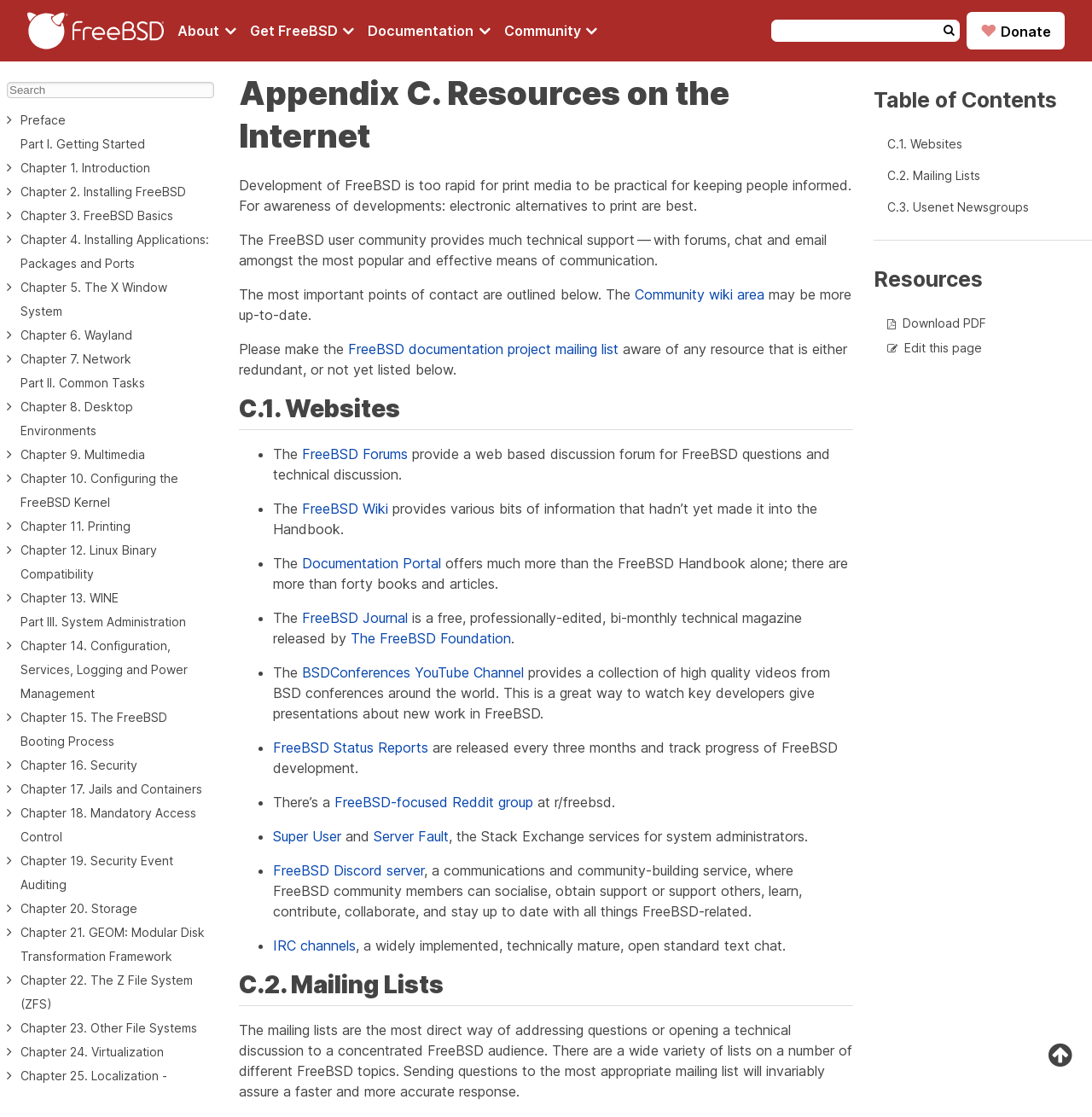How many links are there in the 'Websites' section?
Respond to the question with a well-detailed and thorough answer.

In the 'Websites' section, there are 7 links listed, including 'FreeBSD Forums', 'FreeBSD Wiki', 'Documentation Portal', 'FreeBSD Journal', 'BSDConferences YouTube Channel', 'FreeBSD Status Reports', and 'FreeBSD-focused Reddit group'.